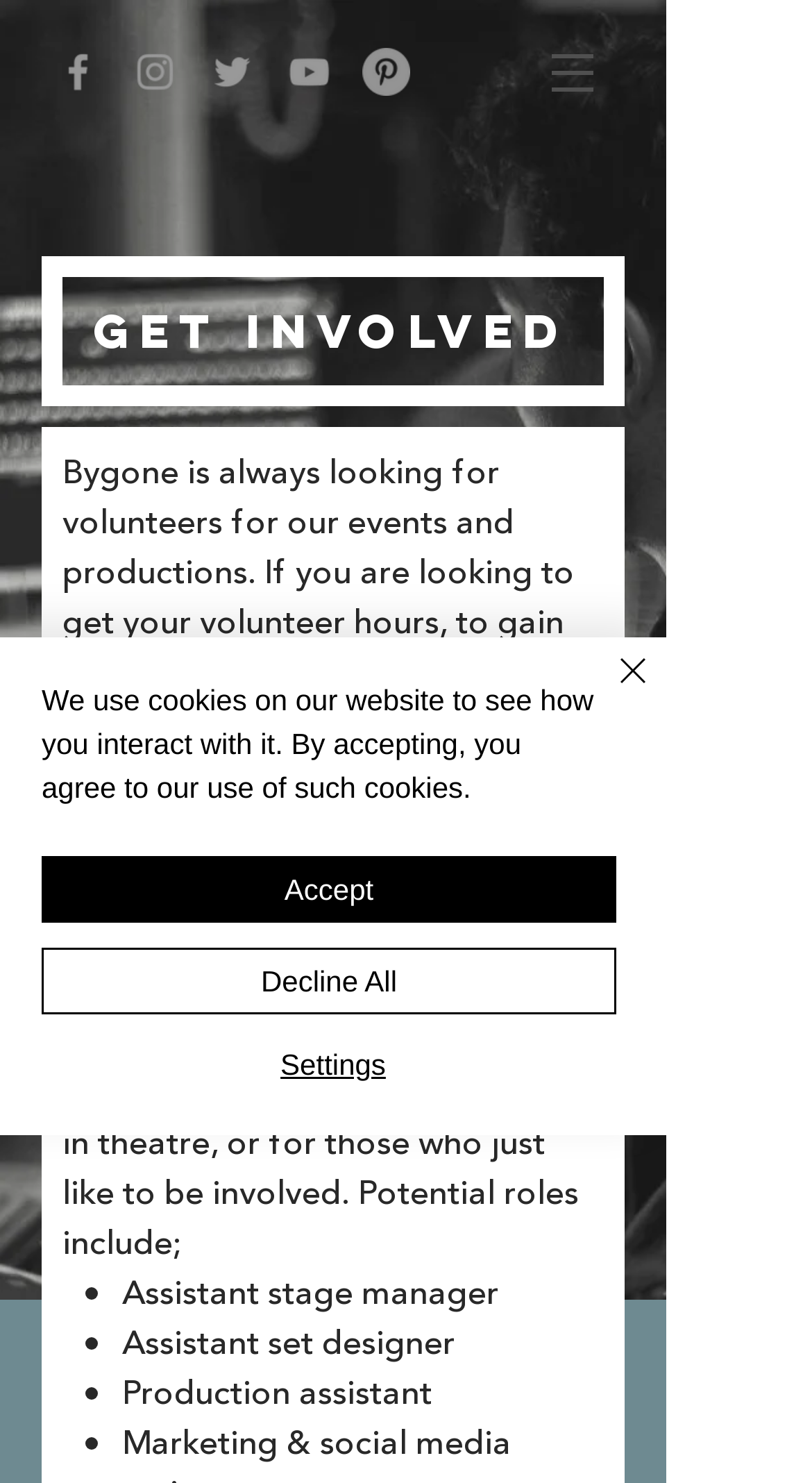Identify the coordinates of the bounding box for the element described below: "Accept". Return the coordinates as four float numbers between 0 and 1: [left, top, right, bottom].

[0.051, 0.577, 0.759, 0.622]